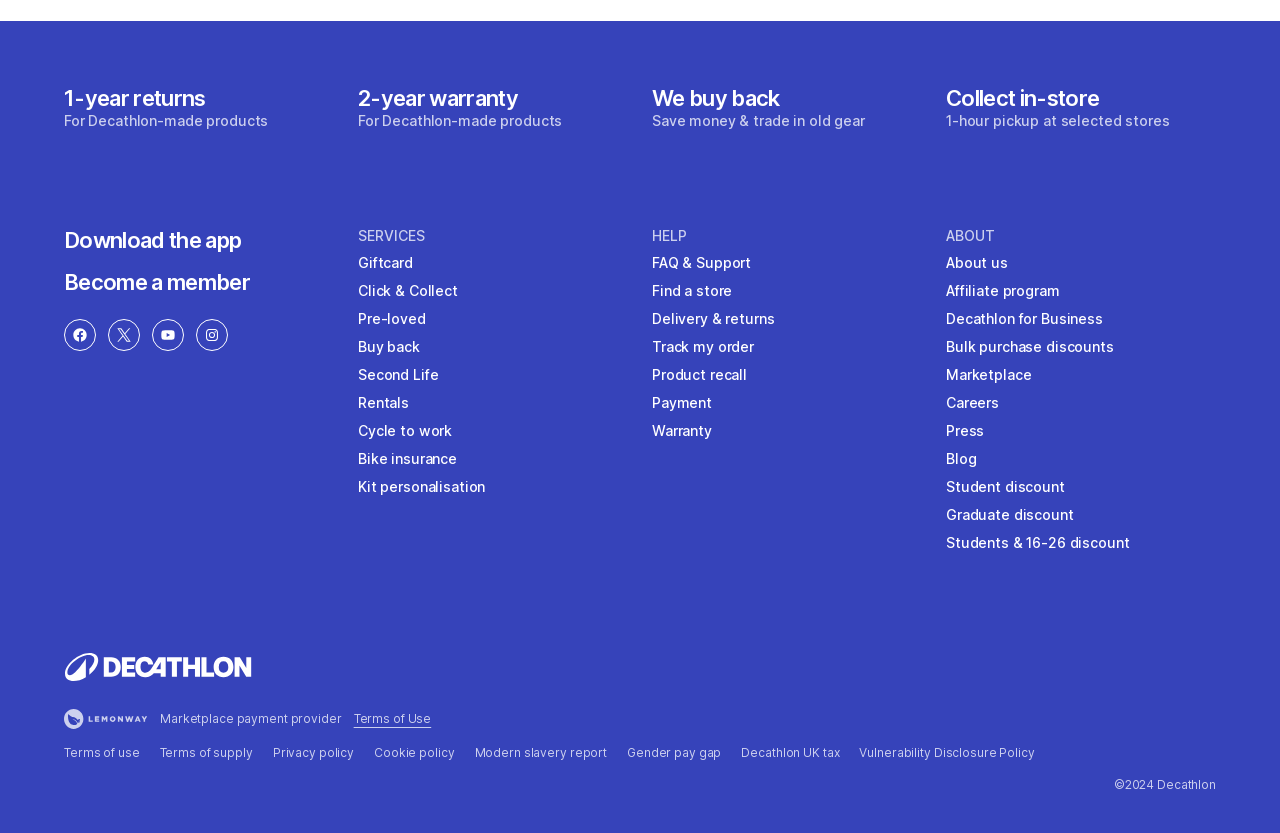Given the description of a UI element: "Students & 16-26 discount", identify the bounding box coordinates of the matching element in the webpage screenshot.

[0.739, 0.639, 0.882, 0.668]